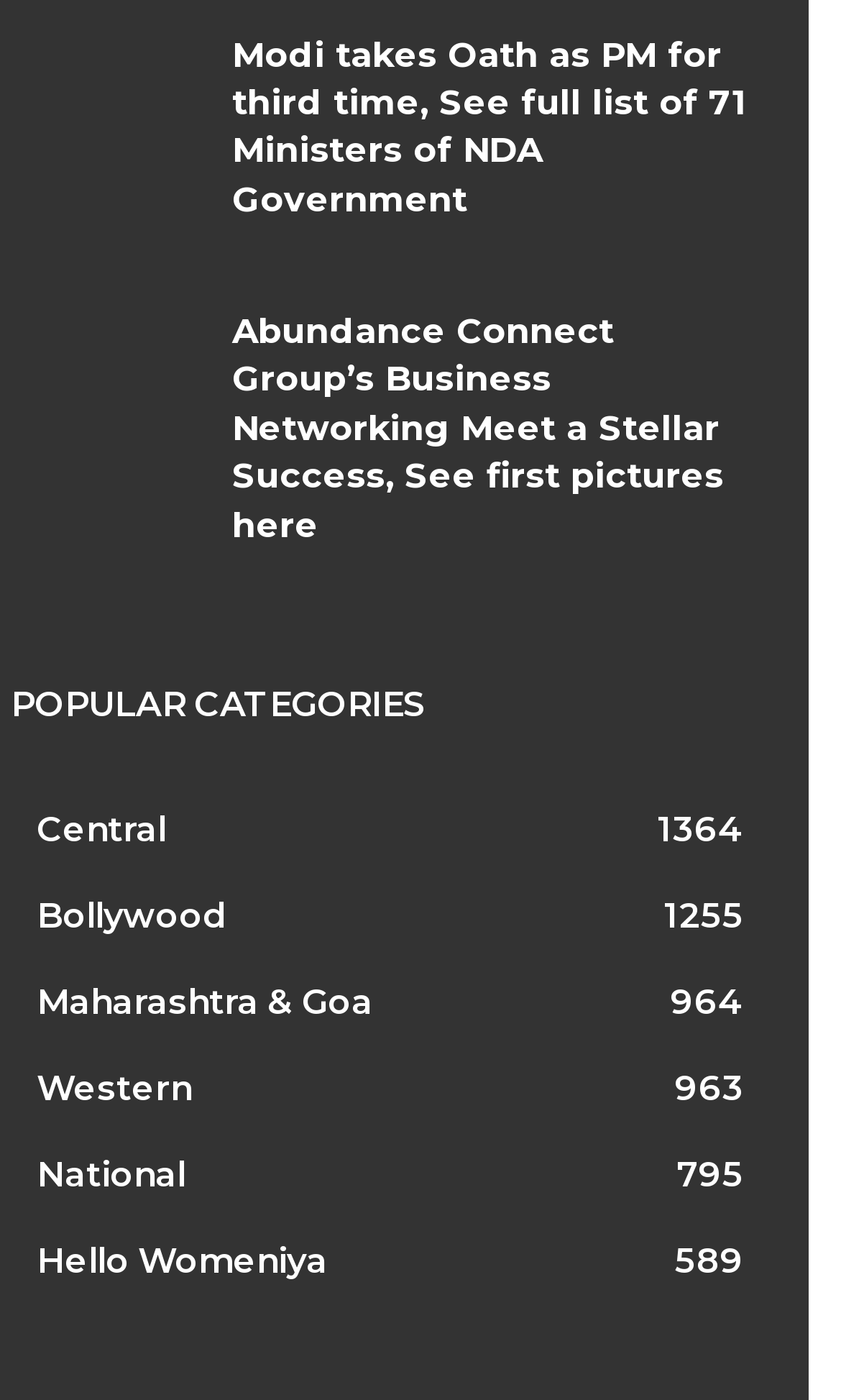Look at the image and answer the question in detail:
What is the title of the first news article?

The first news article is identified by its heading element, which contains the text 'Modi takes Oath as PM for third time, See full list of 71 Ministers of NDA Government'. The title of the article is the main part of this text, which is 'Modi takes Oath as PM'.